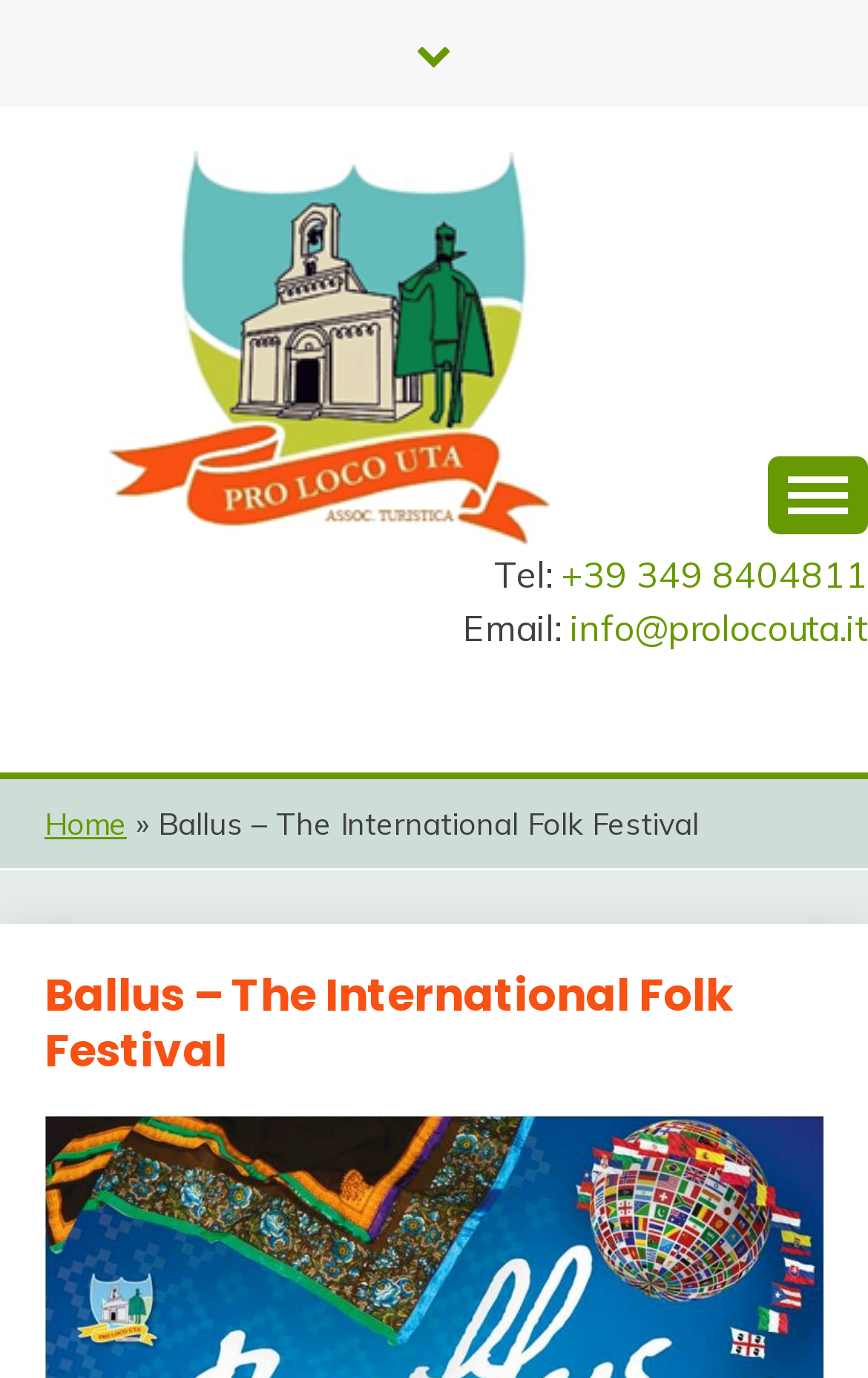Is the primary menu expanded?
Refer to the image and respond with a one-word or short-phrase answer.

No